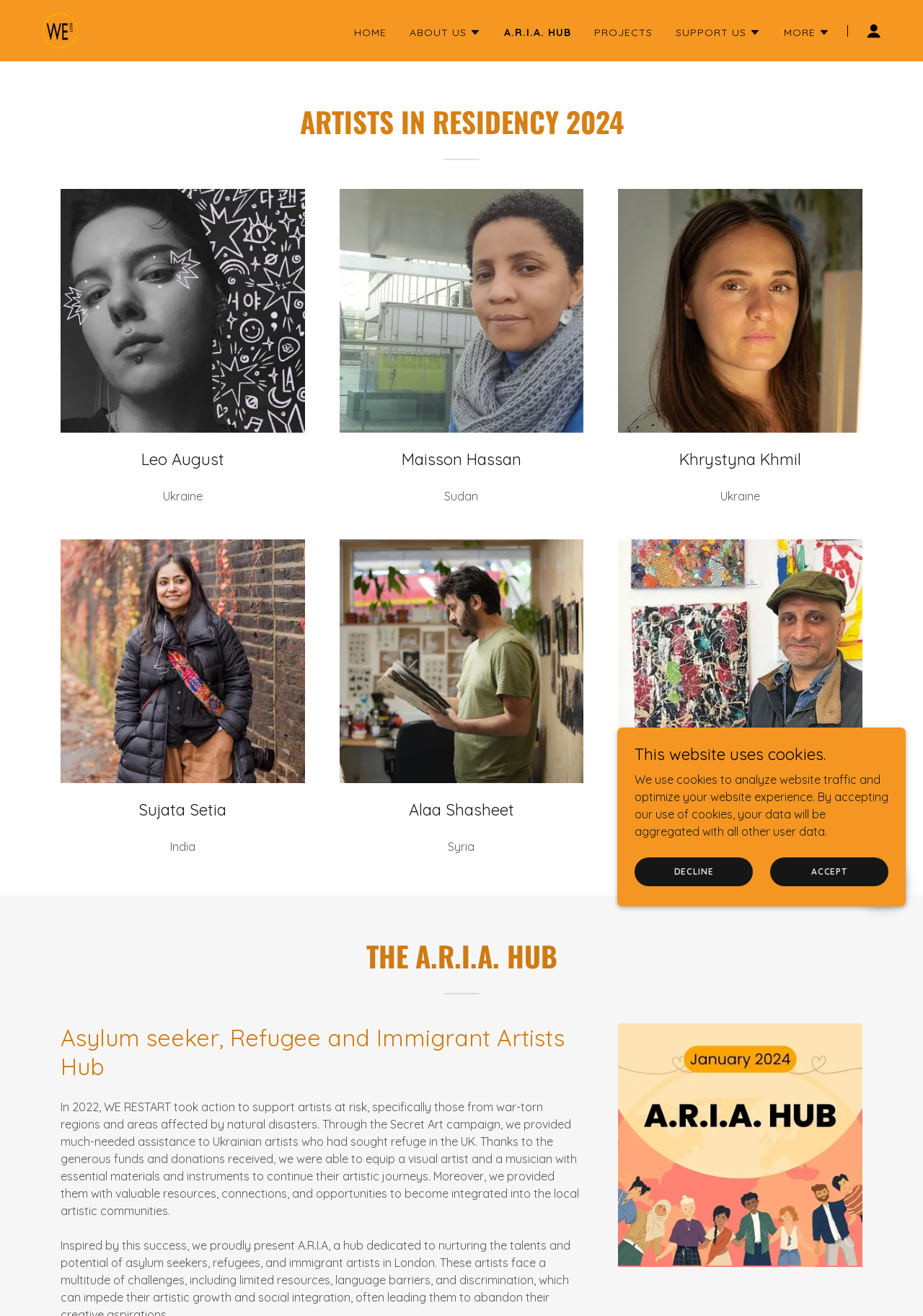Present a detailed account of what is displayed on the webpage.

The webpage is titled "A.R.I.A. HUB" and has a main section at the top with several links and buttons. There are five links, including "we restart", "HOME", "A.R.I.A. HUB", "PROJECTS", and "MORE", each with a corresponding image. The links are positioned horizontally, with "we restart" on the left and "MORE" on the right. Below these links, there are four buttons, "ABOUT US", "SUPPORT US", and two others, each with an image.

Below the main section, there is a heading "ARTISTS IN RESIDENCY 2024" followed by a series of sections, each featuring an image, a heading with an artist's name, and a static text with the artist's country of origin. There are six artists featured, including Leo August from Ukraine, Maisson Hassan from Sudan, Khrystyna Khmil from Ukraine, Sujata Setia from India, Alaa Shasheet from Syria, and David Sohanpal from Malaysia.

Further down the page, there is a heading "THE A.R.I.A. HUB" followed by a subheading "Asylum seeker, Refugee and Immigrant Artists Hub". Below this, there is a paragraph of text describing the organization's efforts to support artists at risk, specifically those from war-torn regions and areas affected by natural disasters. The text mentions the "Secret Art campaign" and its impact on Ukrainian artists who sought refuge in the UK.

At the bottom of the page, there is a section about cookies, with a heading "This website uses cookies." and a static text explaining the use of cookies. There are also two links, "DECLINE" and "ACCEPT", allowing users to choose whether to accept the use of cookies.